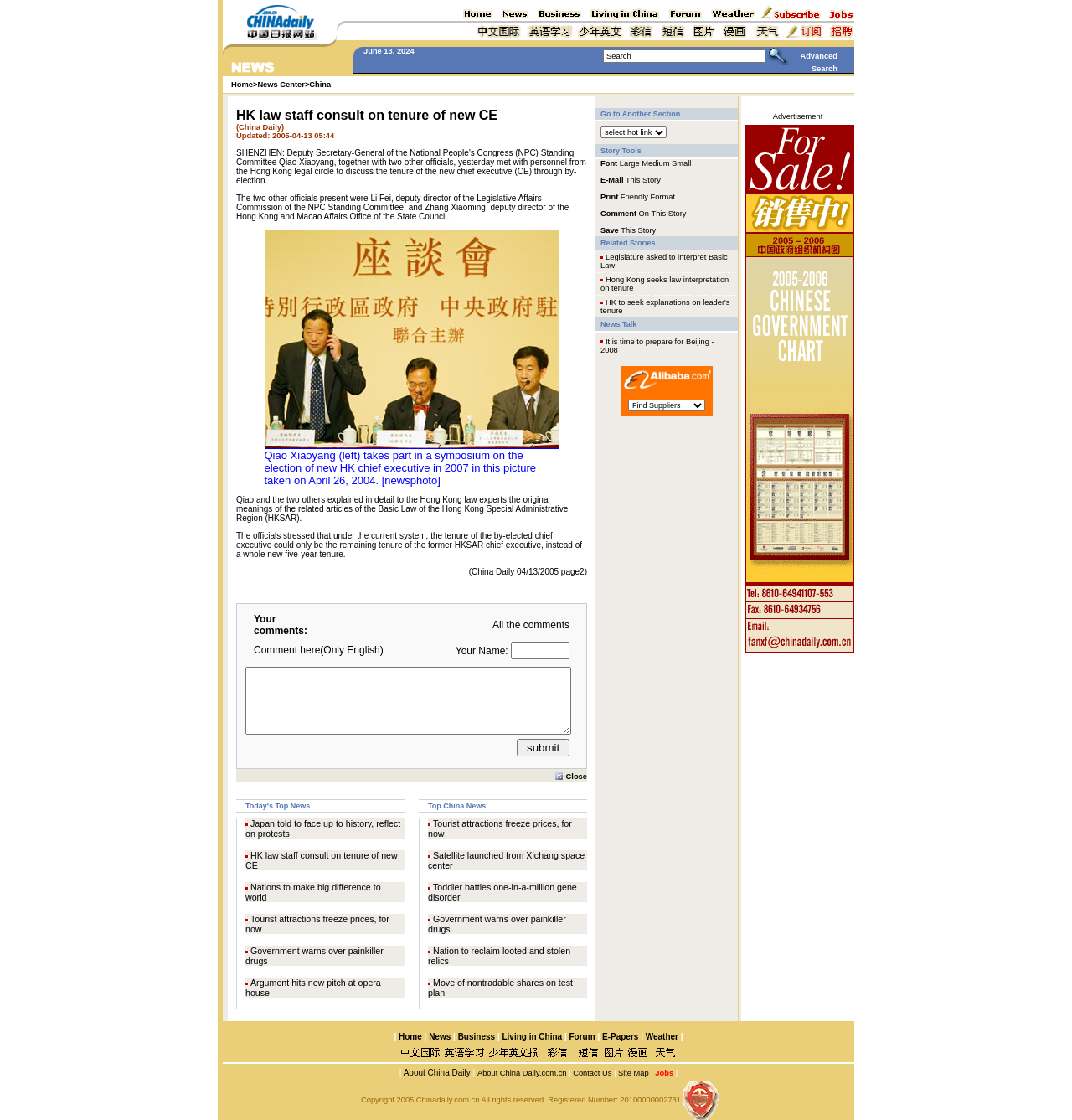Please determine the bounding box coordinates, formatted as (top-left x, top-left y, bottom-right x, bottom-right y), with all values as floating point numbers between 0 and 1. Identify the bounding box of the region described as: E-Papers

[0.562, 0.921, 0.596, 0.93]